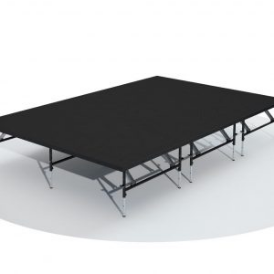Paint a vivid picture with your words by describing the image in detail.

The image showcases a black portable stage, designed for versatility and ease of use in various events. The stage is supported by sturdy legs that ensure stability, and its elegant black finish provides a professional appearance. This particular model is known as the "2mtr x 3mtr Portable Stage Pack Industrial" and is crafted to meet high-quality standards. Ideal for performances, presentations, or gatherings, this stage comes with features that facilitate quick assembly and disassembly, making it a convenient choice for both temporary and permanent setups. Additional specifications include being backed by a reliable warranty, which underscores its durability and quality assurance for users.